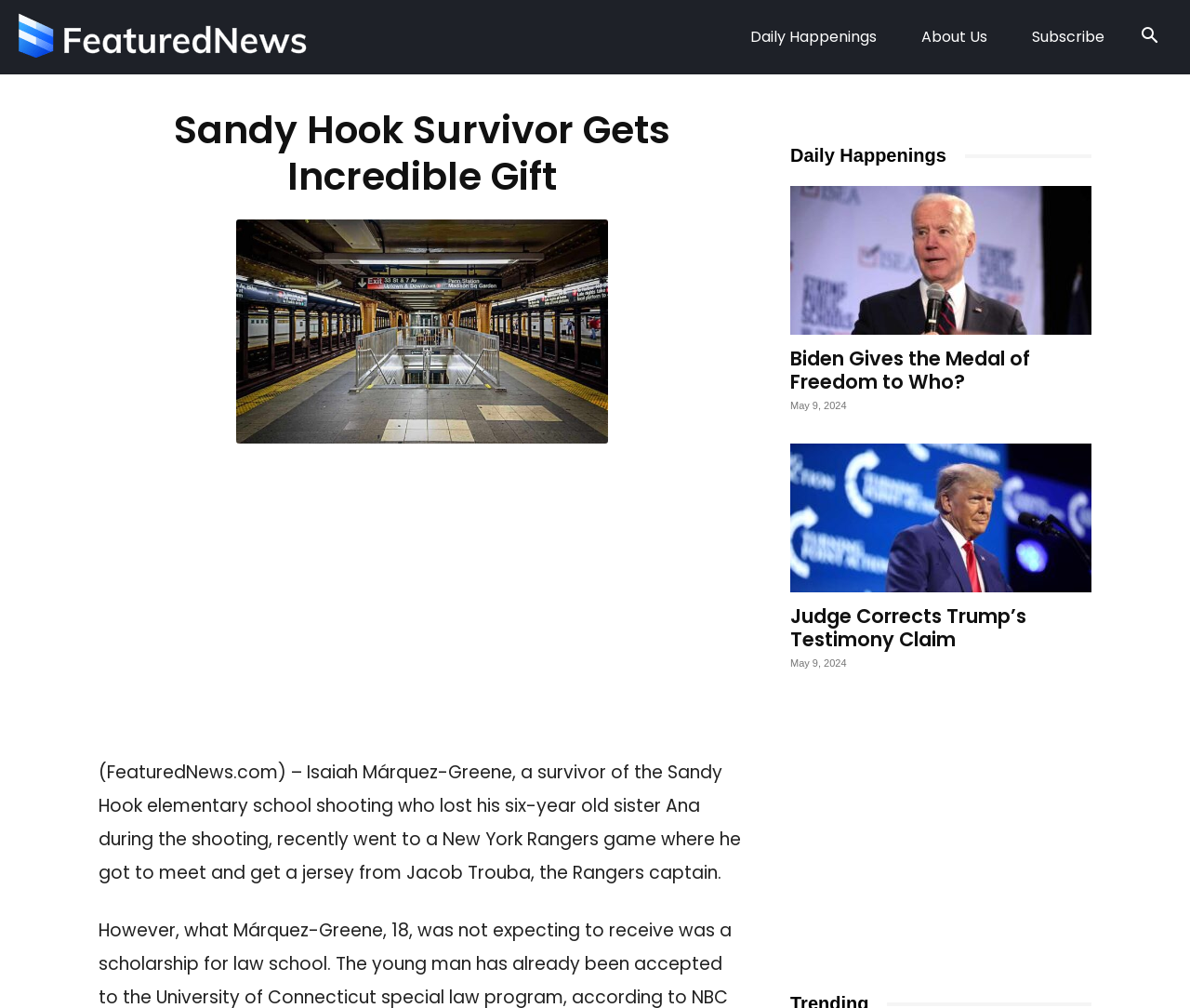Extract the bounding box coordinates for the UI element described by the text: "Daily Happenings". The coordinates should be in the form of [left, top, right, bottom] with values between 0 and 1.

[0.612, 0.0, 0.755, 0.074]